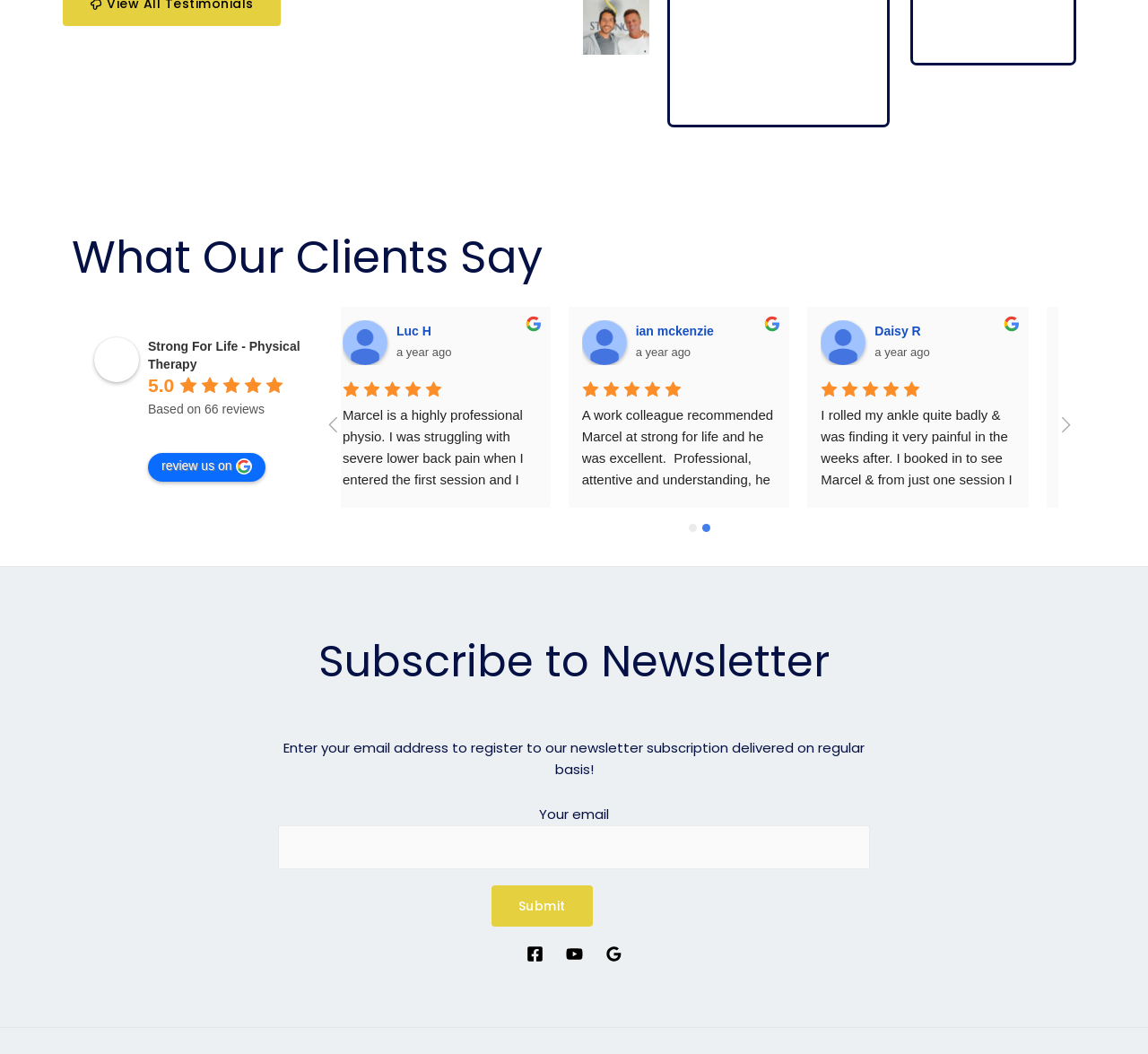Please specify the bounding box coordinates of the clickable section necessary to execute the following command: "Enter your email address in the newsletter subscription form".

[0.242, 0.783, 0.758, 0.824]